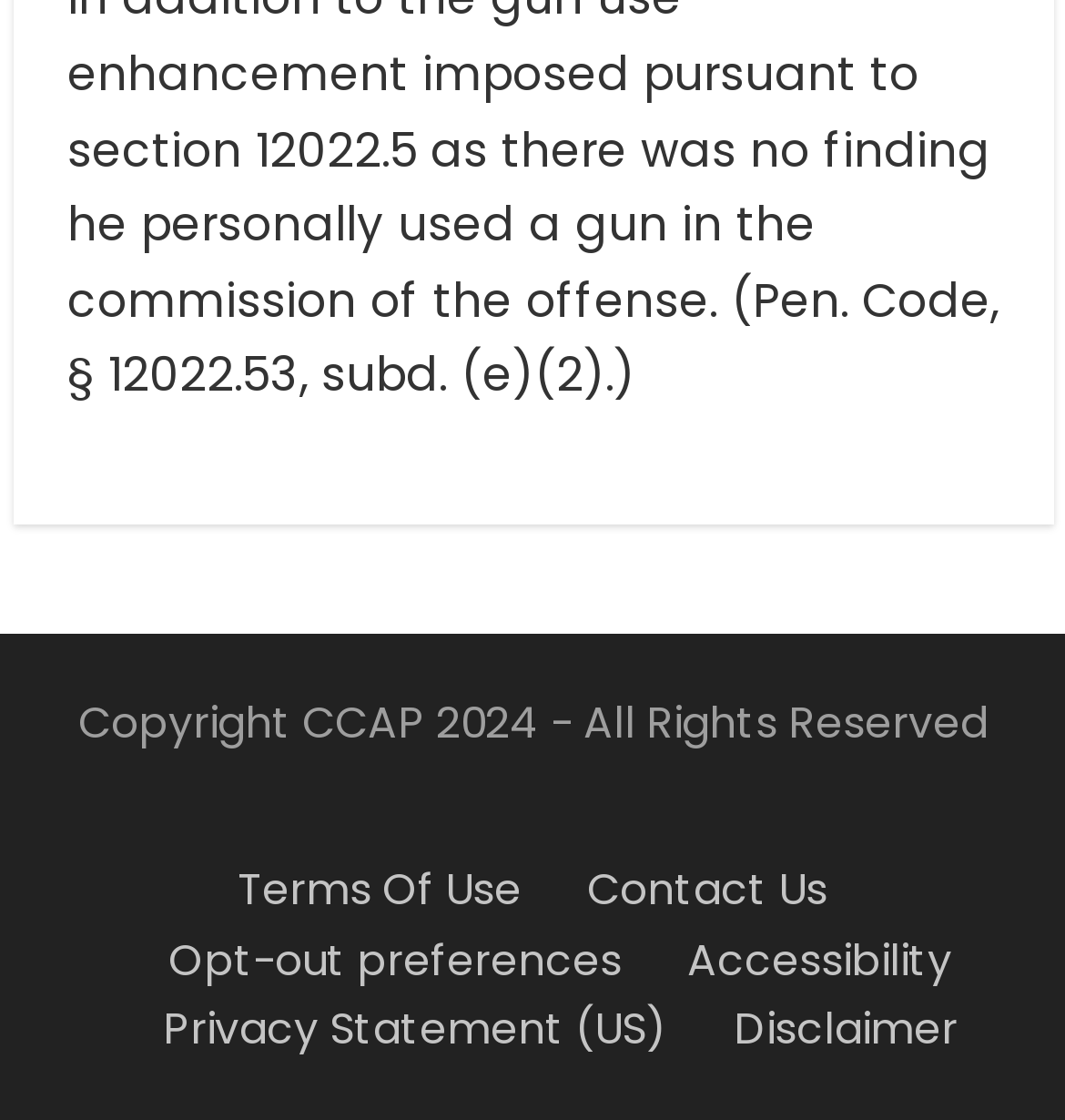How many columns are in the footer menu?
Please answer the question with a detailed response using the information from the screenshot.

The footer menu appears to have 2 columns, with 3 links on the left and 3 links on the right, based on their bounding box coordinates.